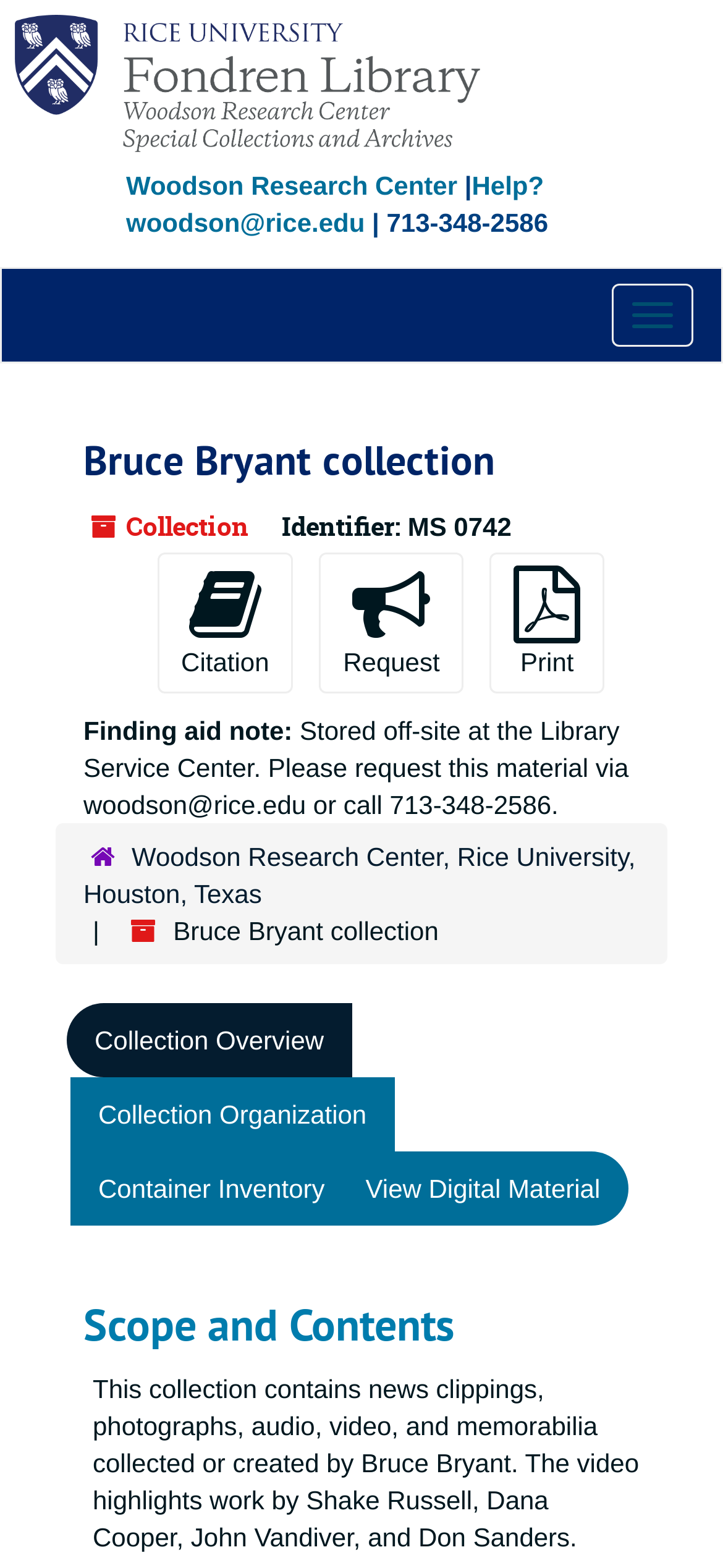Specify the bounding box coordinates of the area that needs to be clicked to achieve the following instruction: "View the collection overview".

[0.092, 0.64, 0.486, 0.687]